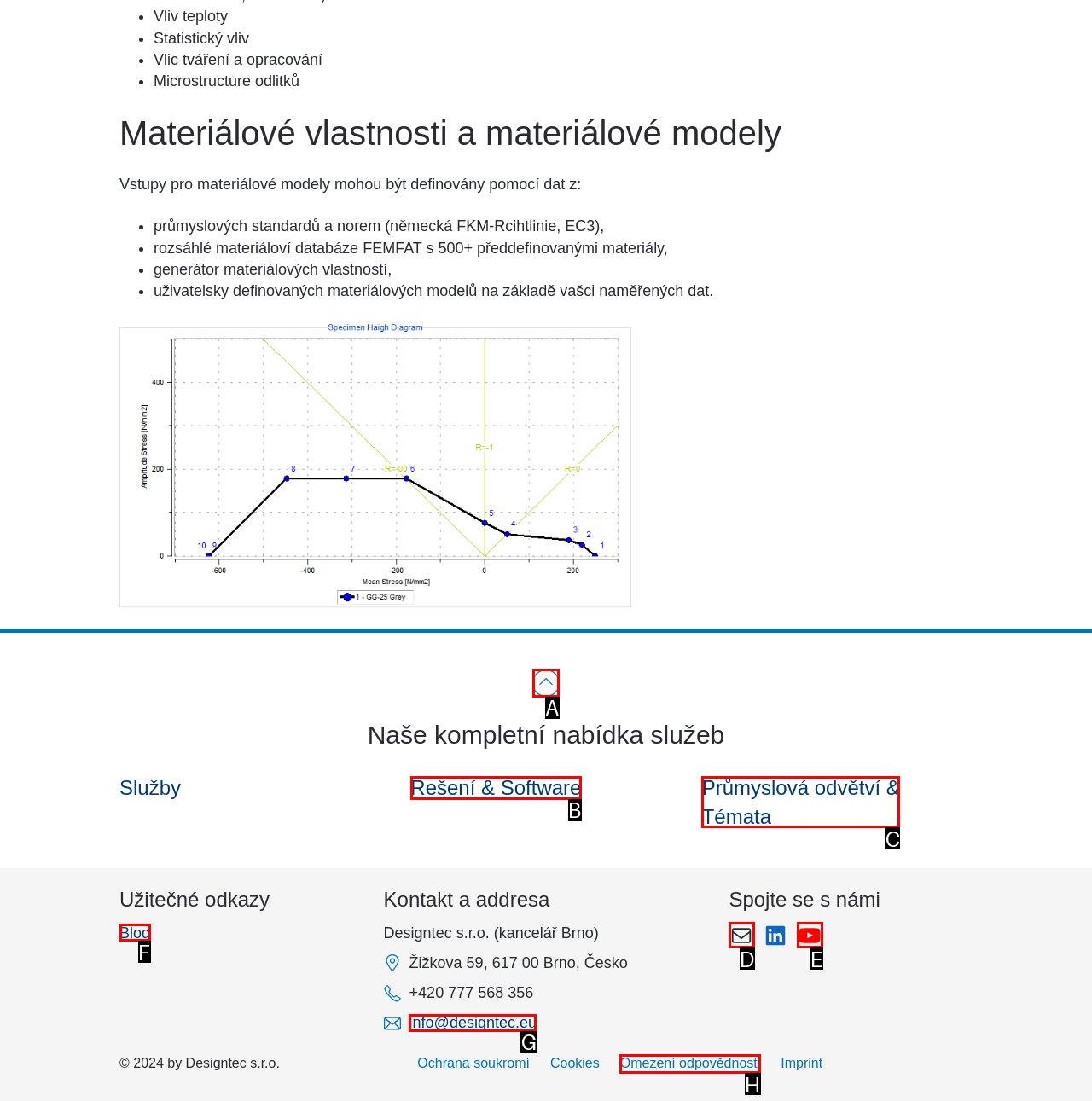To achieve the task: Go to top of the page, indicate the letter of the correct choice from the provided options.

A